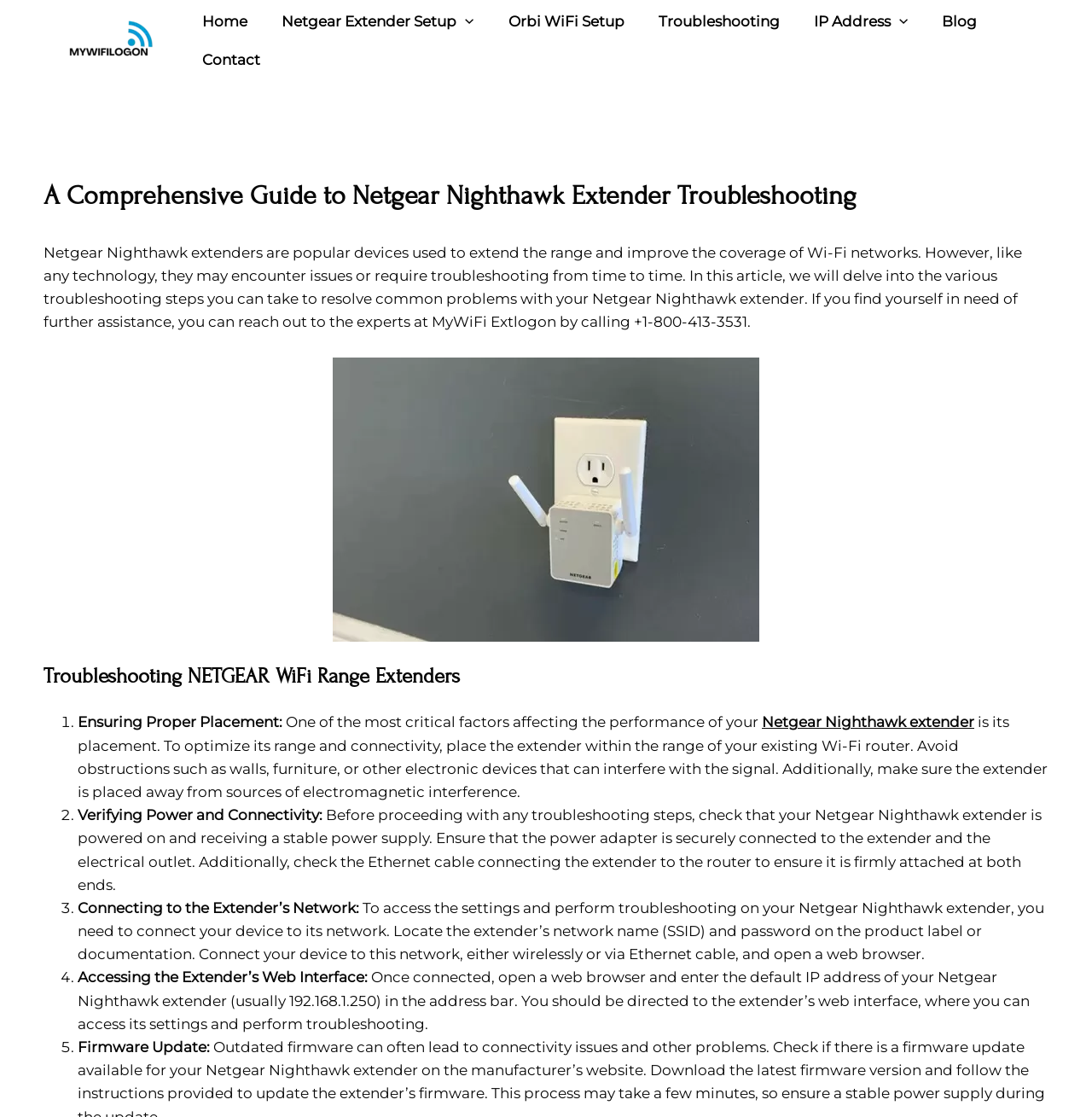Identify and extract the main heading from the webpage.

A Comprehensive Guide to Netgear Nighthawk Extender Troubleshooting